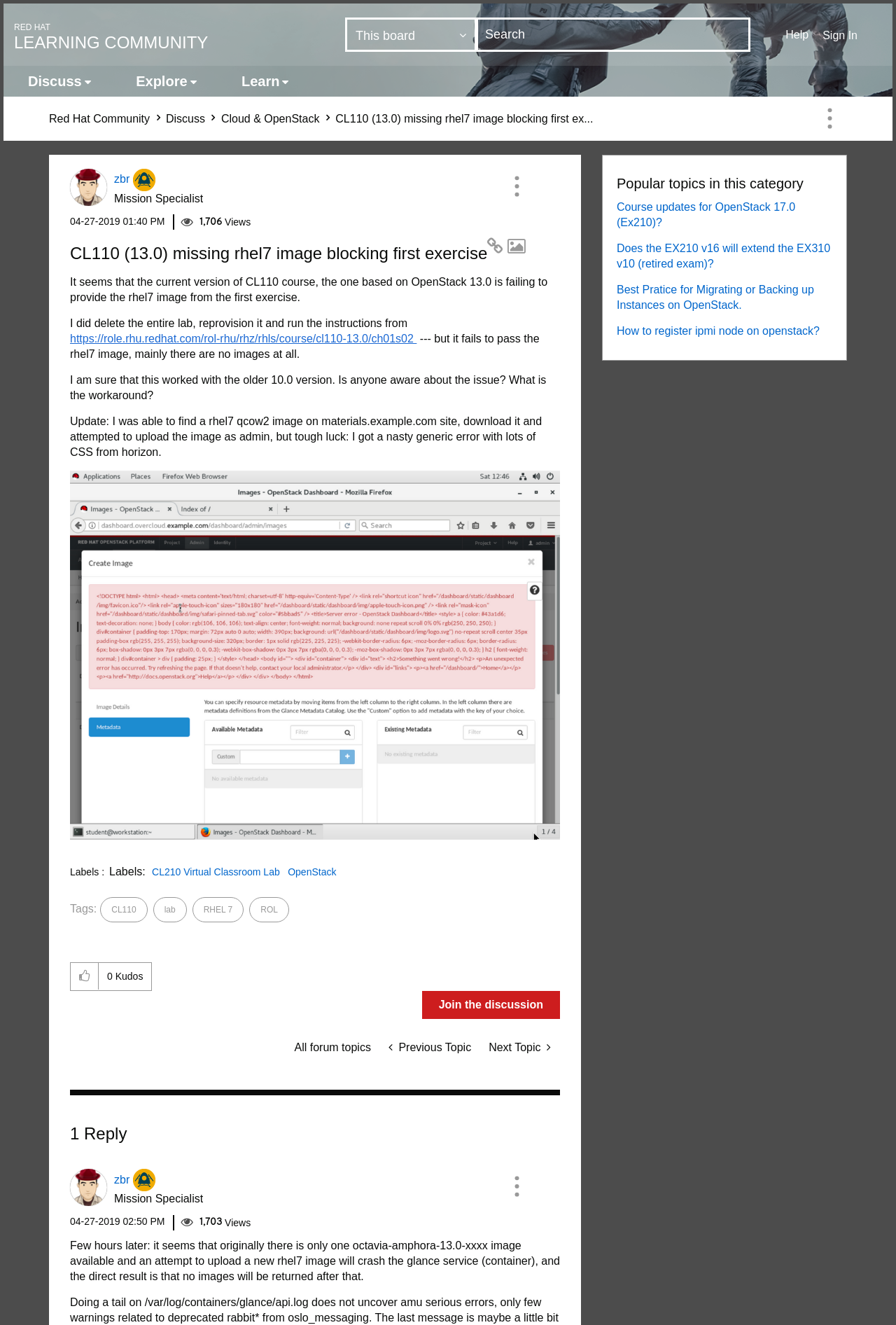Specify the bounding box coordinates of the area to click in order to follow the given instruction: "Sign in to the account."

[0.91, 0.016, 1.0, 0.036]